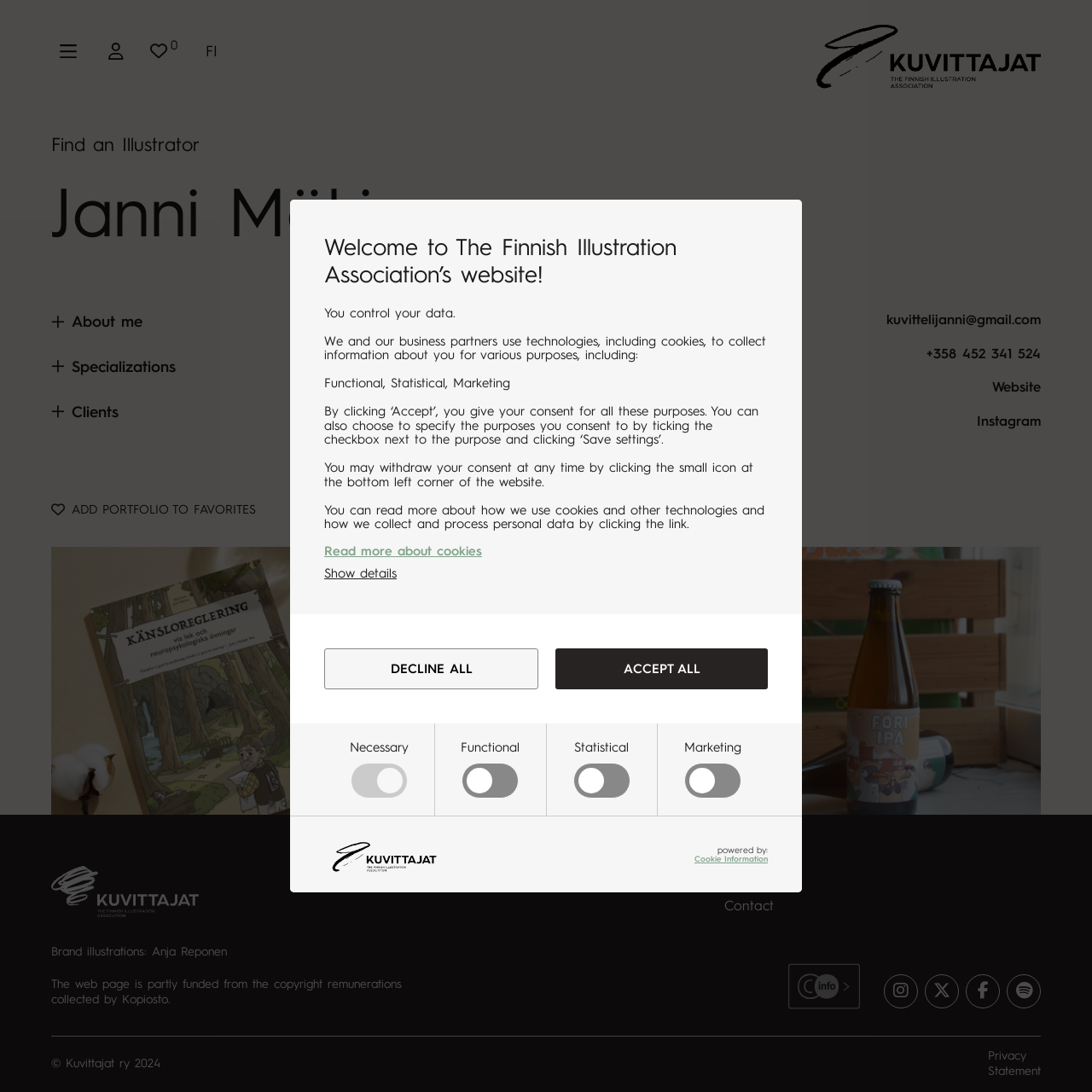Identify the bounding box for the described UI element: "Website".

[0.909, 0.348, 0.953, 0.362]